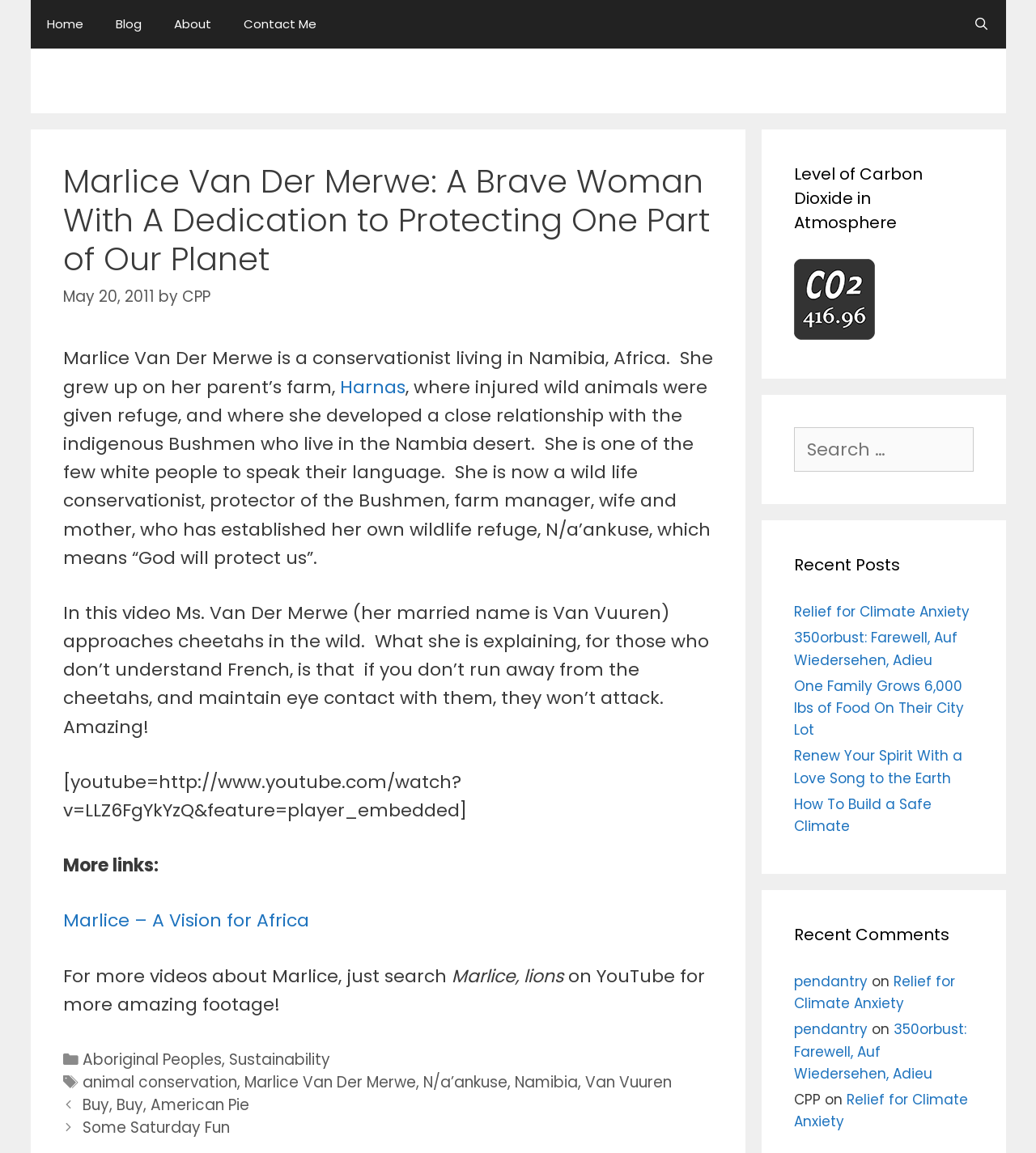Please answer the following question using a single word or phrase: 
What is the category of the post about Marlice Van Der Merwe?

Aboriginal Peoples